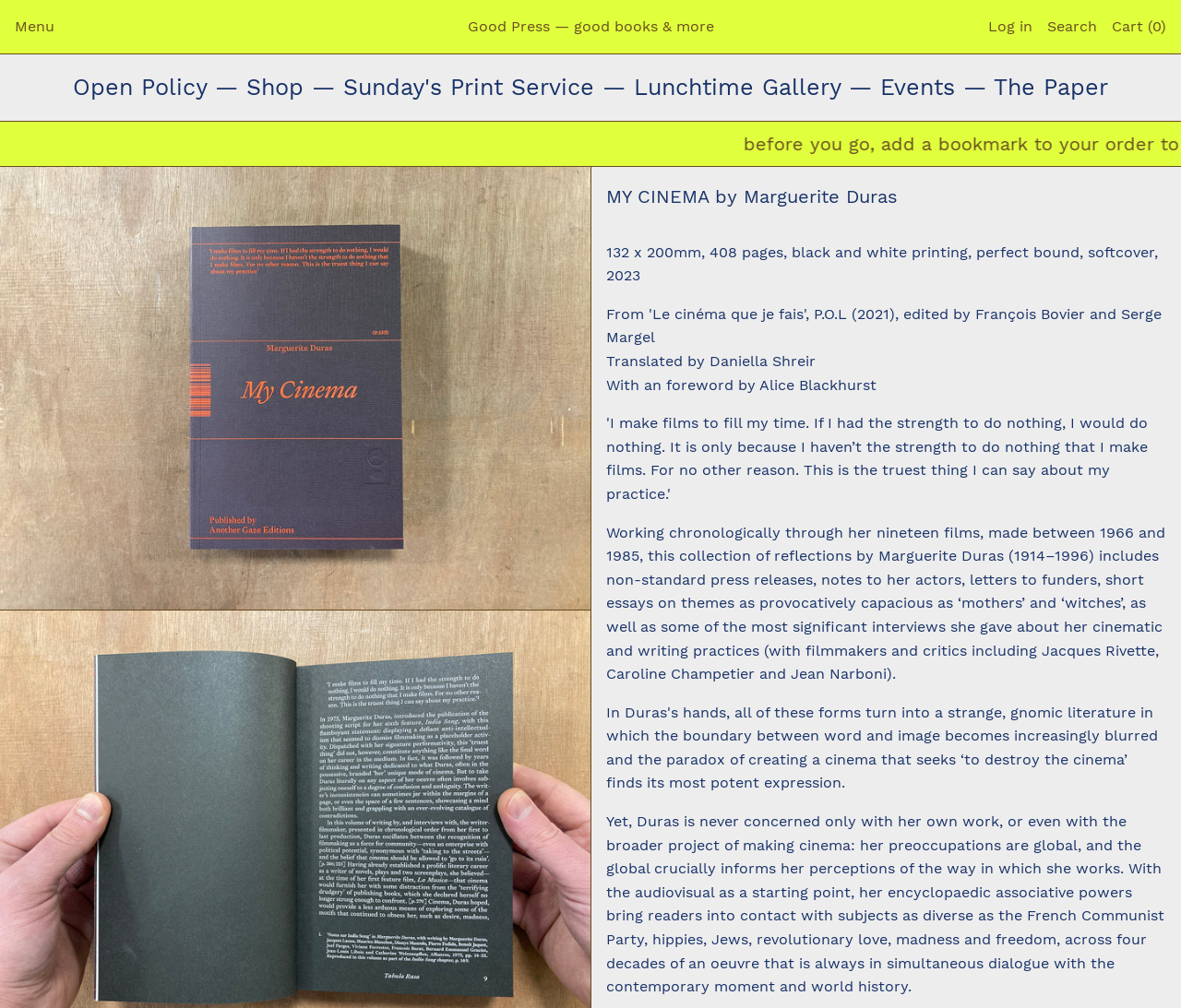For the element described, predict the bounding box coordinates as (top-left x, top-left y, bottom-right x, bottom-right y). All values should be between 0 and 1. Element description: Shop

[0.209, 0.073, 0.264, 0.099]